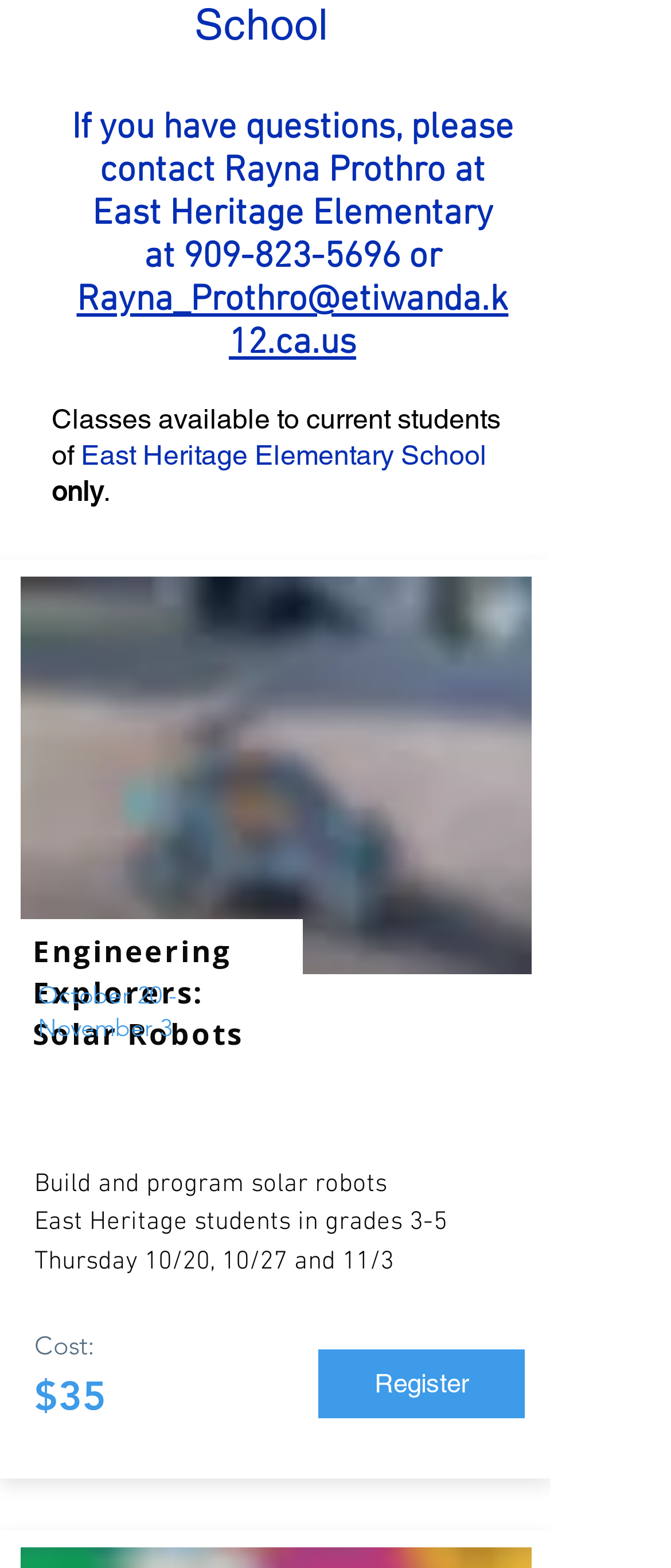Who is the contact person for questions?
Based on the image, answer the question with a single word or brief phrase.

Rayna Prothro